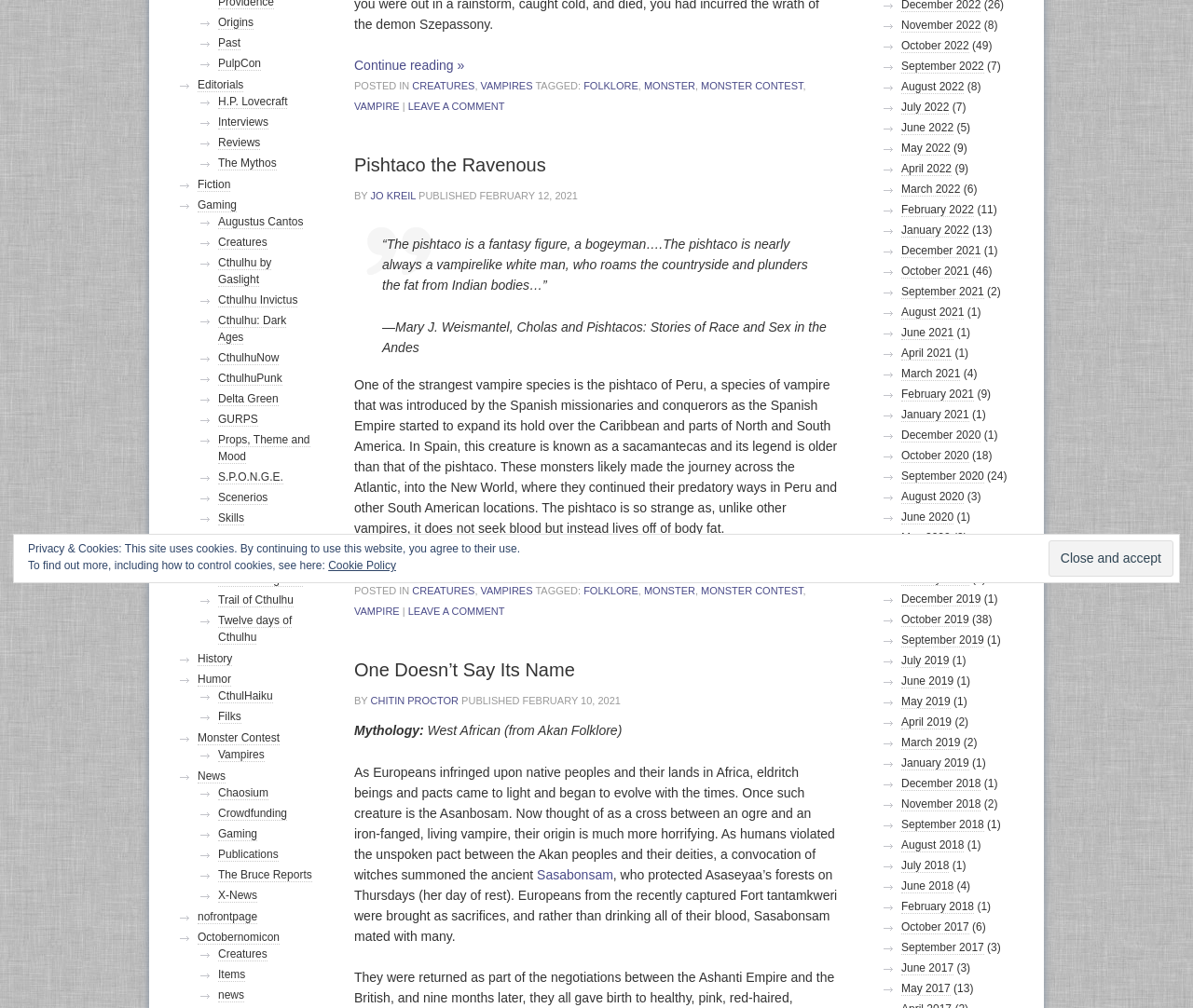Locate the bounding box coordinates for the element described below: "The Mythos". The coordinates must be four float values between 0 and 1, formatted as [left, top, right, bottom].

[0.183, 0.155, 0.232, 0.169]